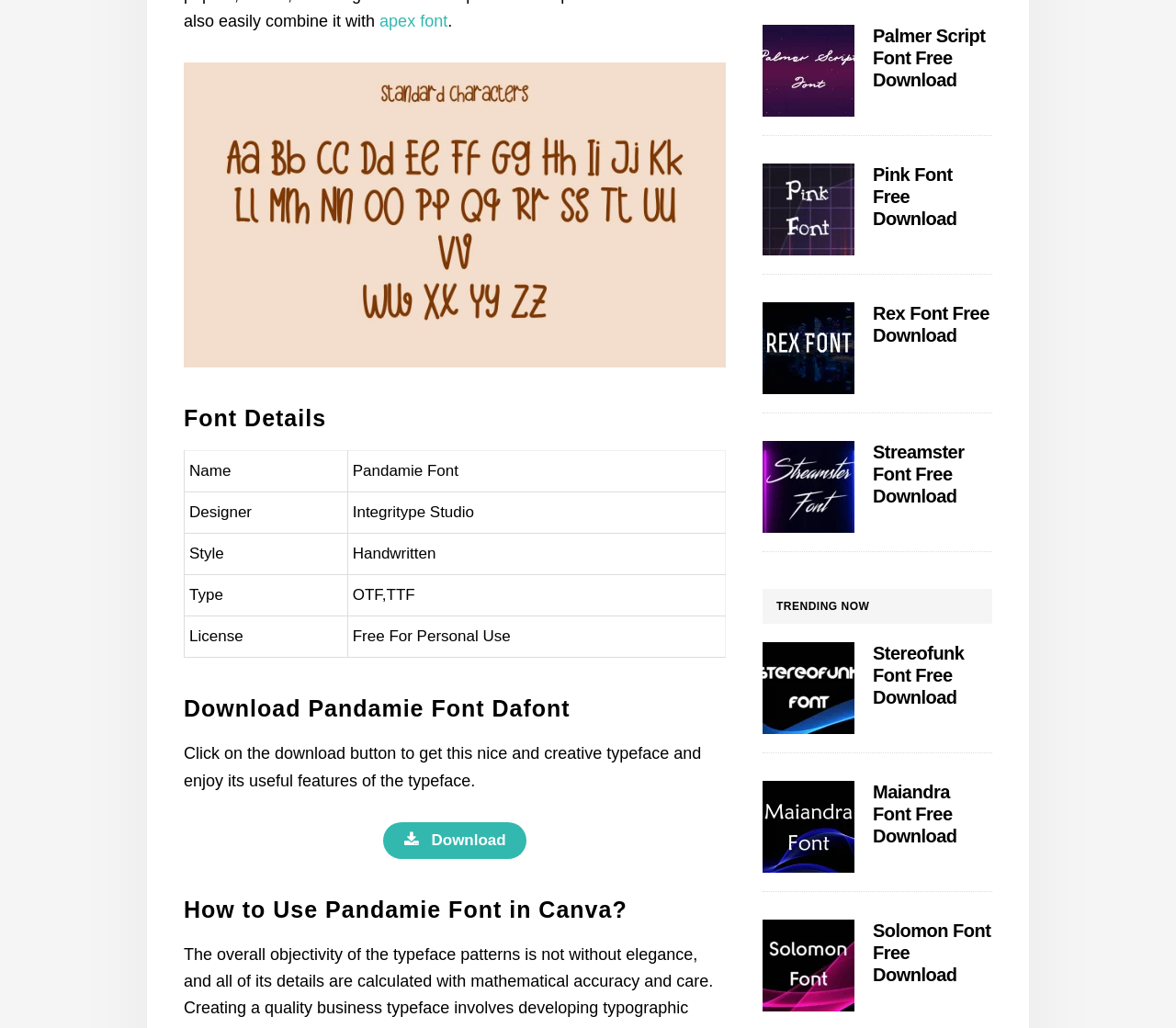Find and provide the bounding box coordinates for the UI element described here: "Maiandra Font Free Download". The coordinates should be given as four float numbers between 0 and 1: [left, top, right, bottom].

[0.742, 0.761, 0.814, 0.823]